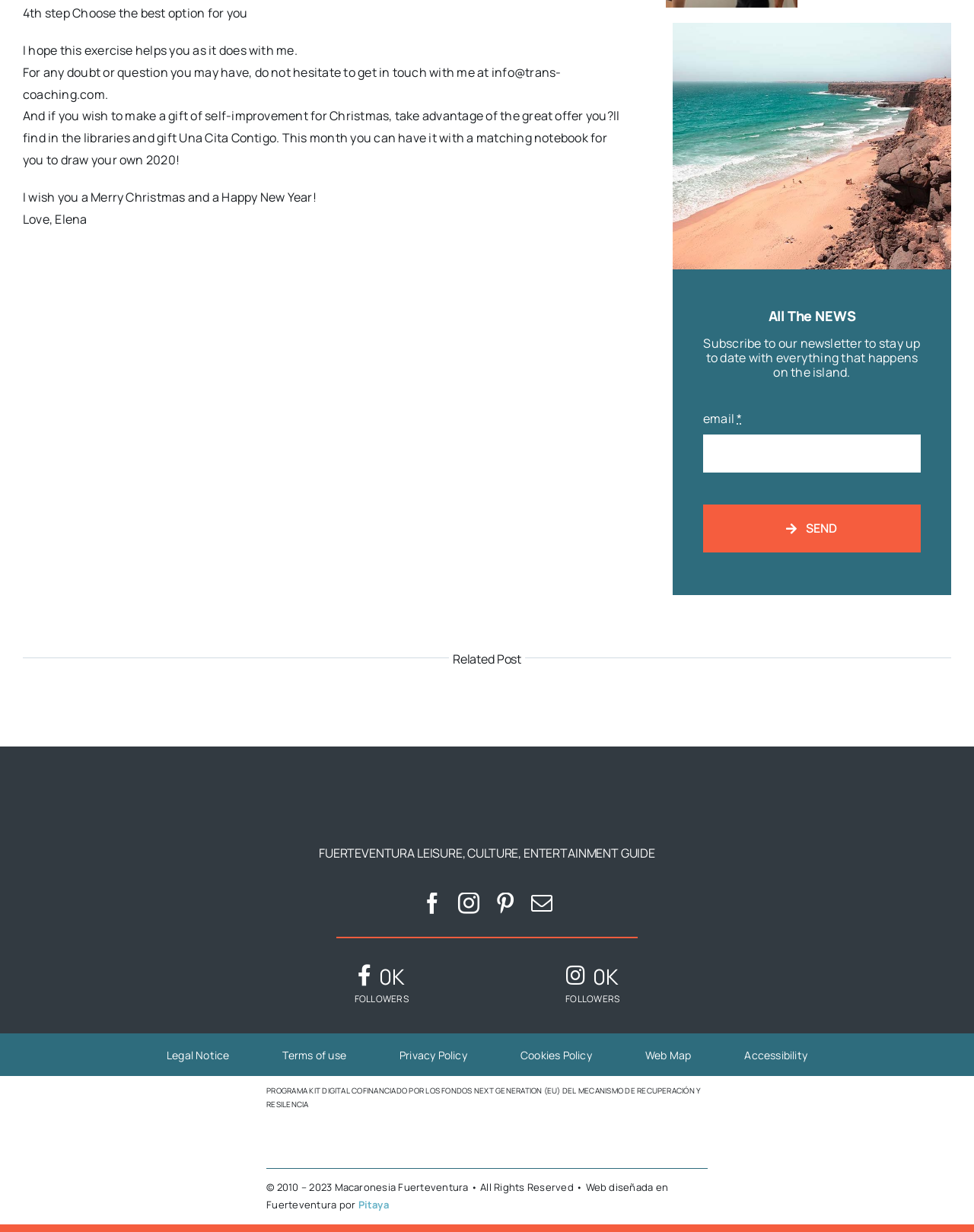What is the purpose of the textbox?
Based on the screenshot, give a detailed explanation to answer the question.

The textbox is located next to the StaticText element with the text 'email' and has a required attribute, indicating that it is used to enter an email address, likely for subscribing to a newsletter.